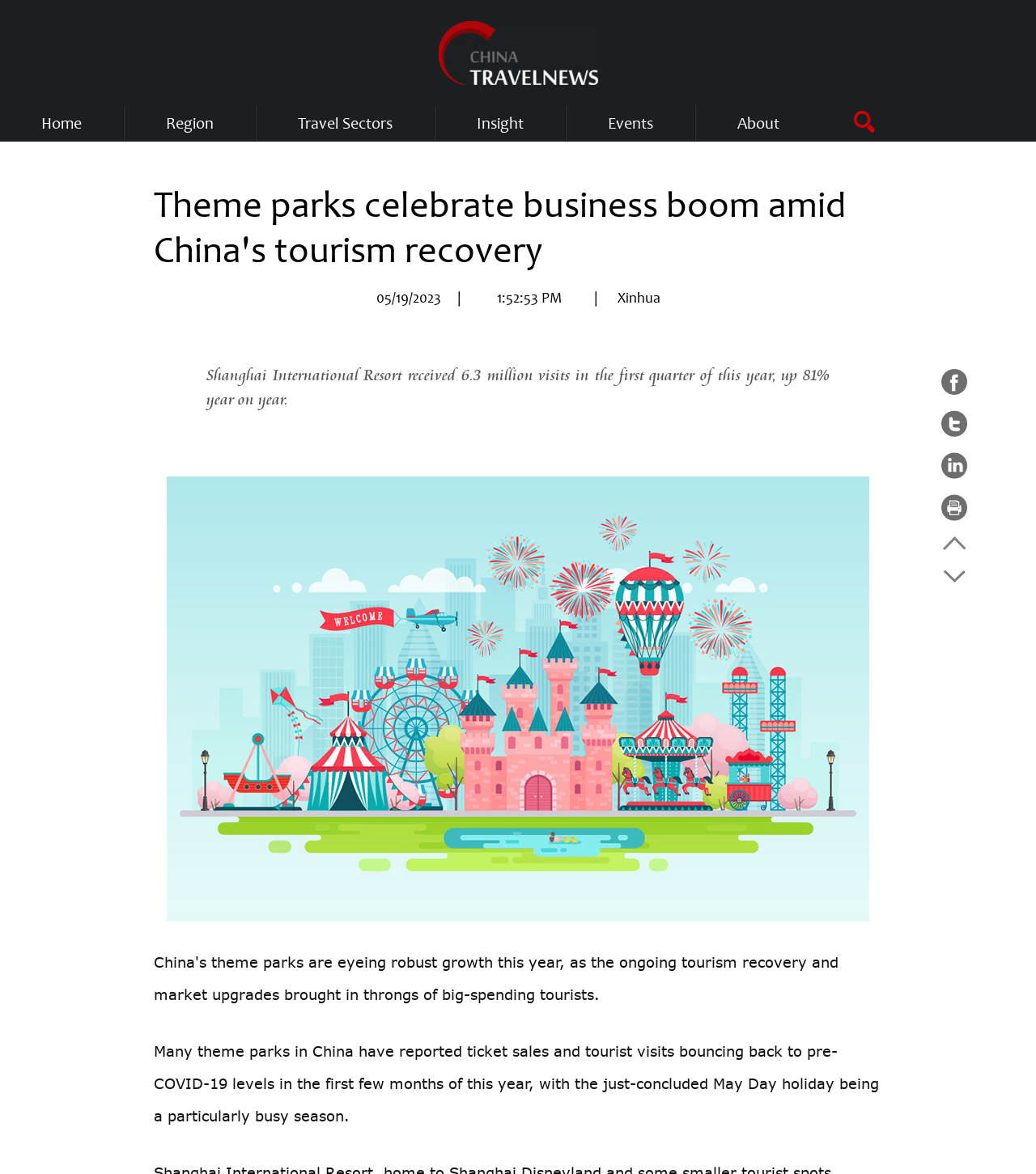Determine the bounding box coordinates in the format (top-left x, top-left y, bottom-right x, bottom-right y). Ensure all values are floating point numbers between 0 and 1. Identify the bounding box of the UI element described by: alt="China Travel News"

[0.423, 0.018, 0.577, 0.072]